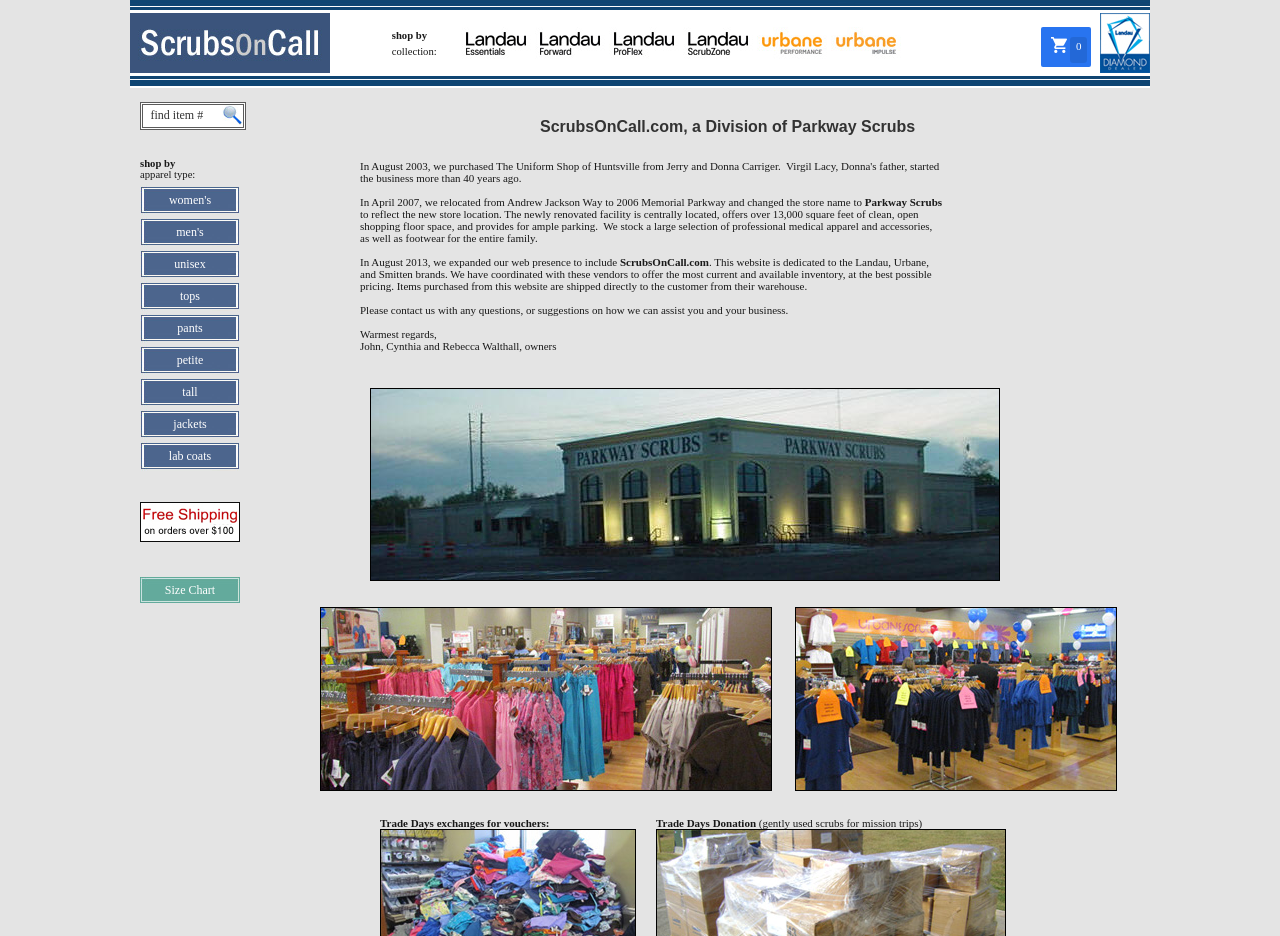Find the bounding box coordinates of the element to click in order to complete this instruction: "click on 'Landau Uniforms'". The bounding box coordinates must be four float numbers between 0 and 1, denoted as [left, top, right, bottom].

[0.358, 0.026, 0.416, 0.068]